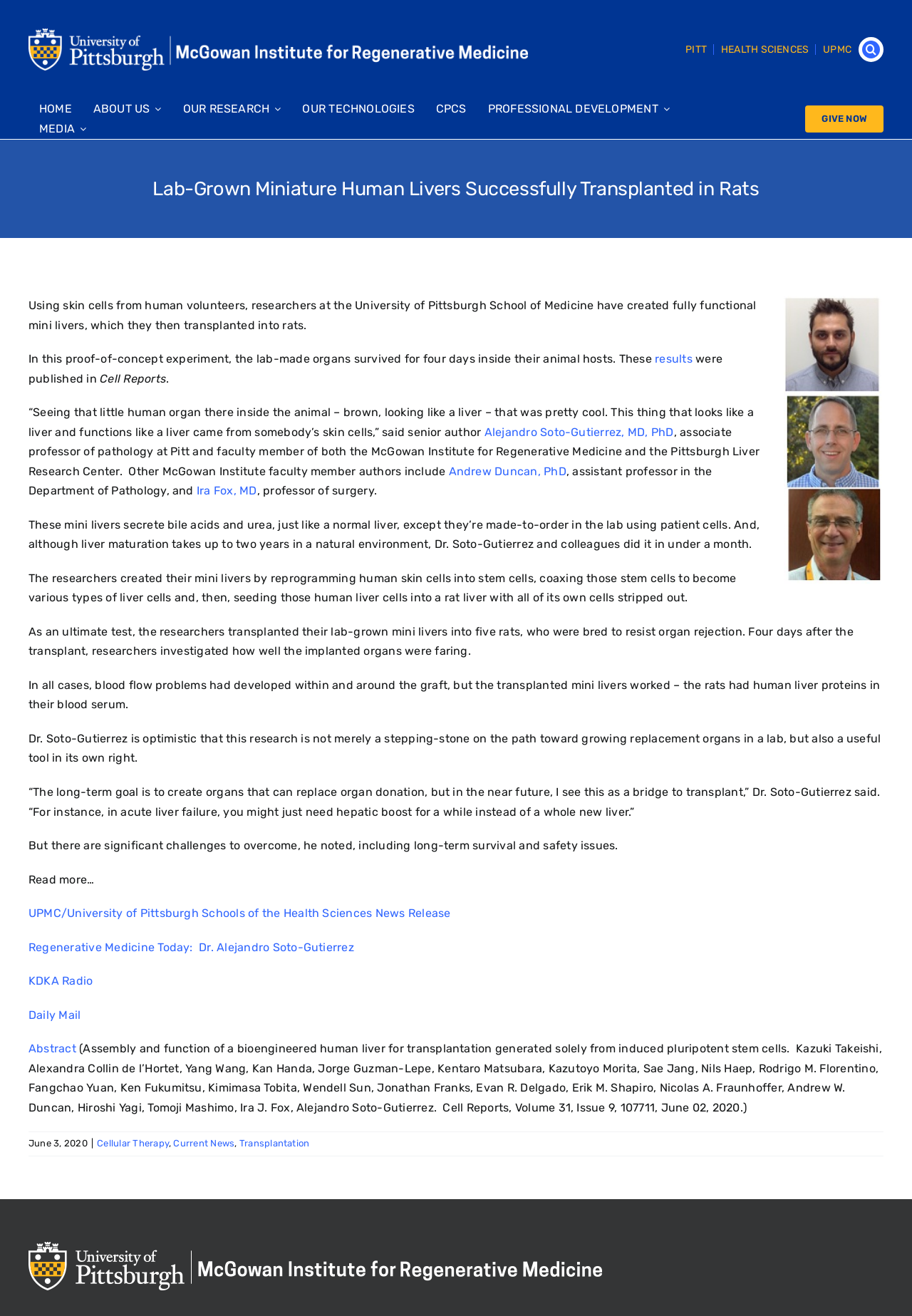Please determine the bounding box coordinates of the section I need to click to accomplish this instruction: "Read more about the lab-grown miniature human livers".

[0.031, 0.663, 0.103, 0.673]